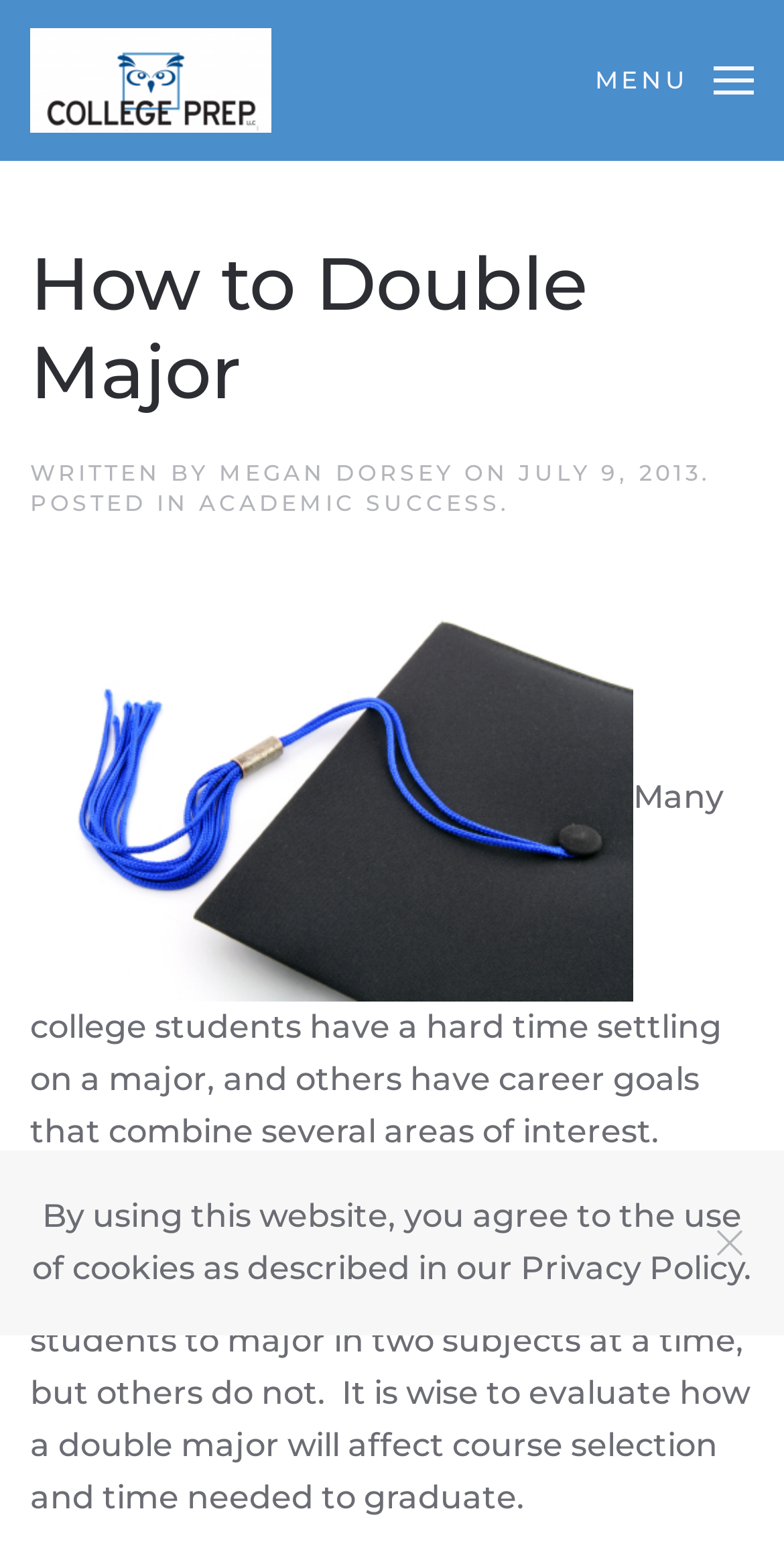What is the image above the article about?
Refer to the image and provide a one-word or short phrase answer.

mortar board